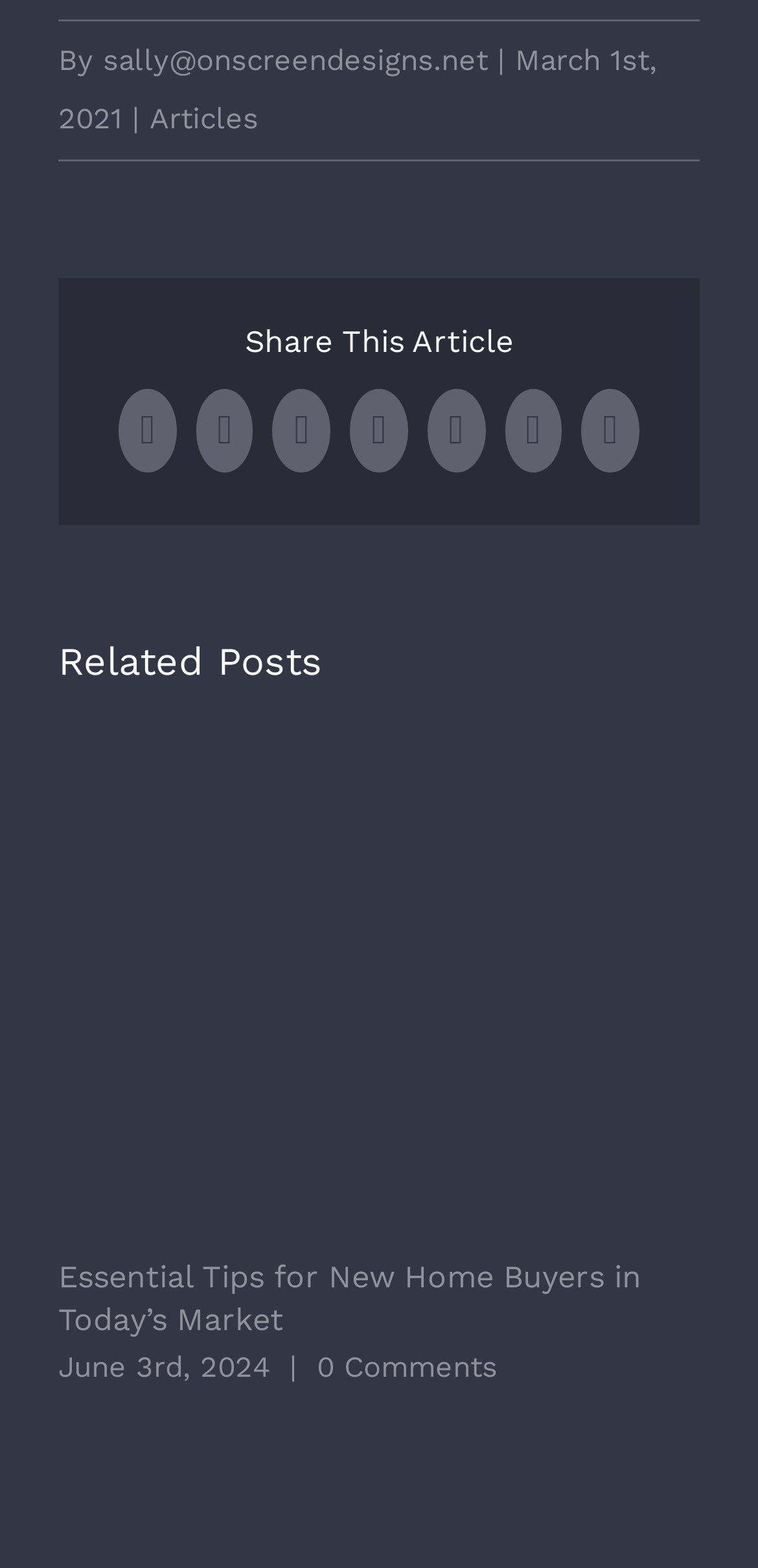How many comments are there on the related post?
Refer to the image and provide a one-word or short phrase answer.

0